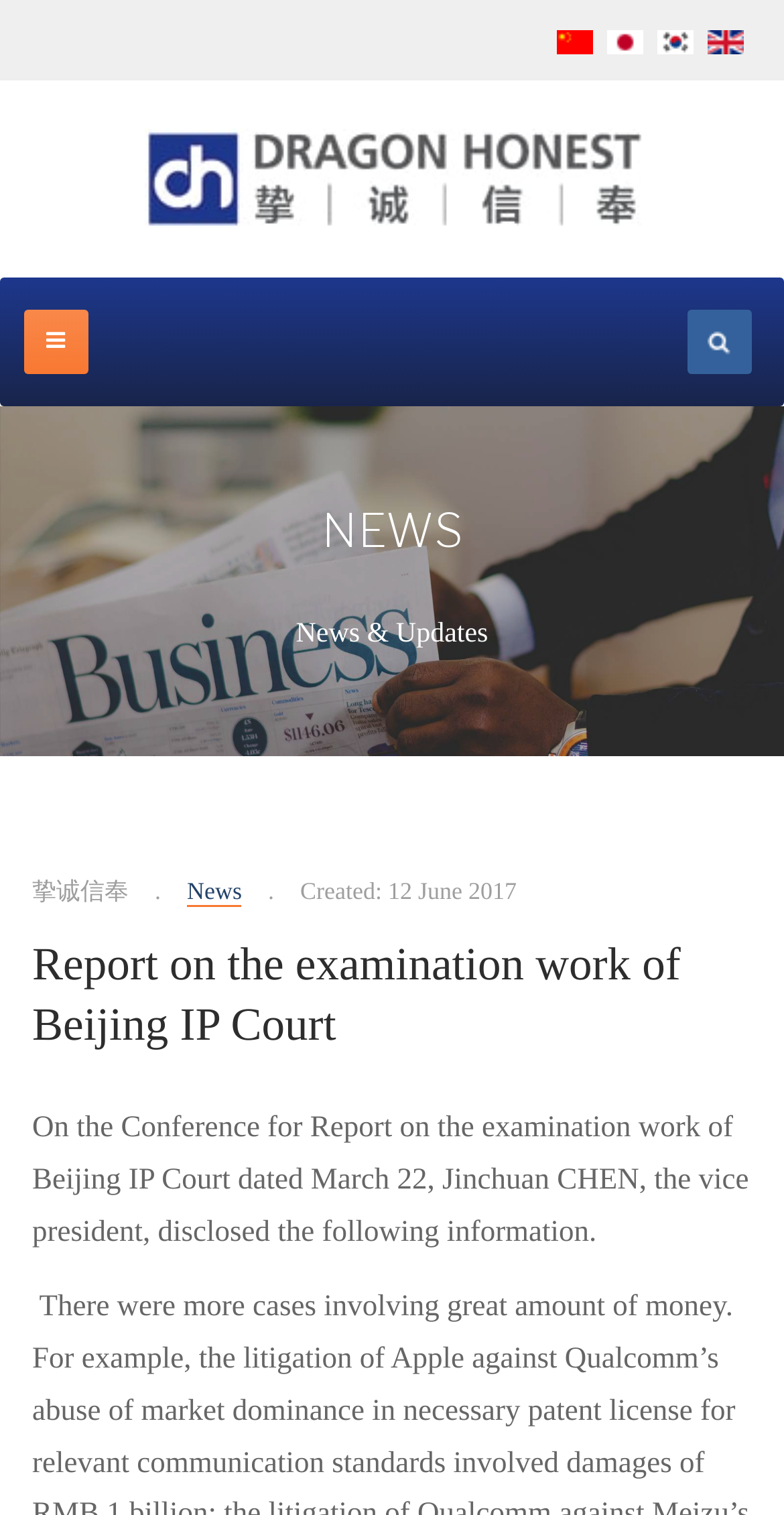Bounding box coordinates should be in the format (top-left x, top-left y, bottom-right x, bottom-right y) and all values should be floating point numbers between 0 and 1. Determine the bounding box coordinate for the UI element described as: alt="English (UK)" title="English (UK)"

[0.903, 0.017, 0.949, 0.036]